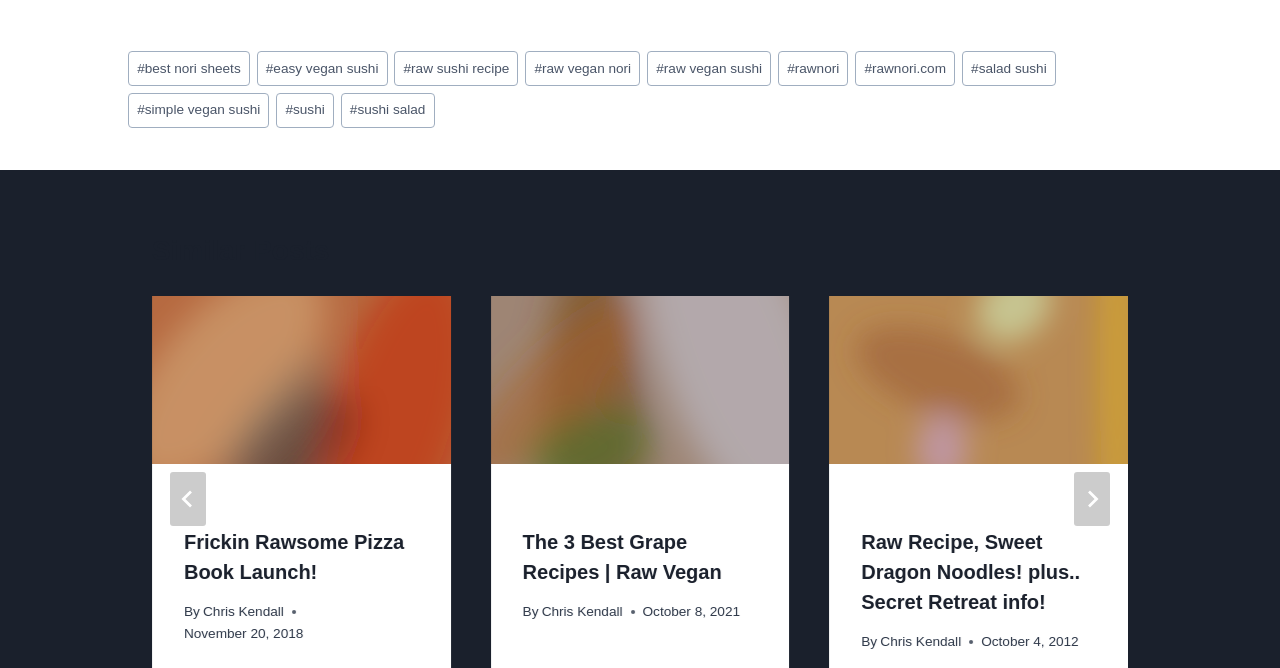What is the category of the posts listed?
Give a single word or phrase answer based on the content of the image.

Similar Posts